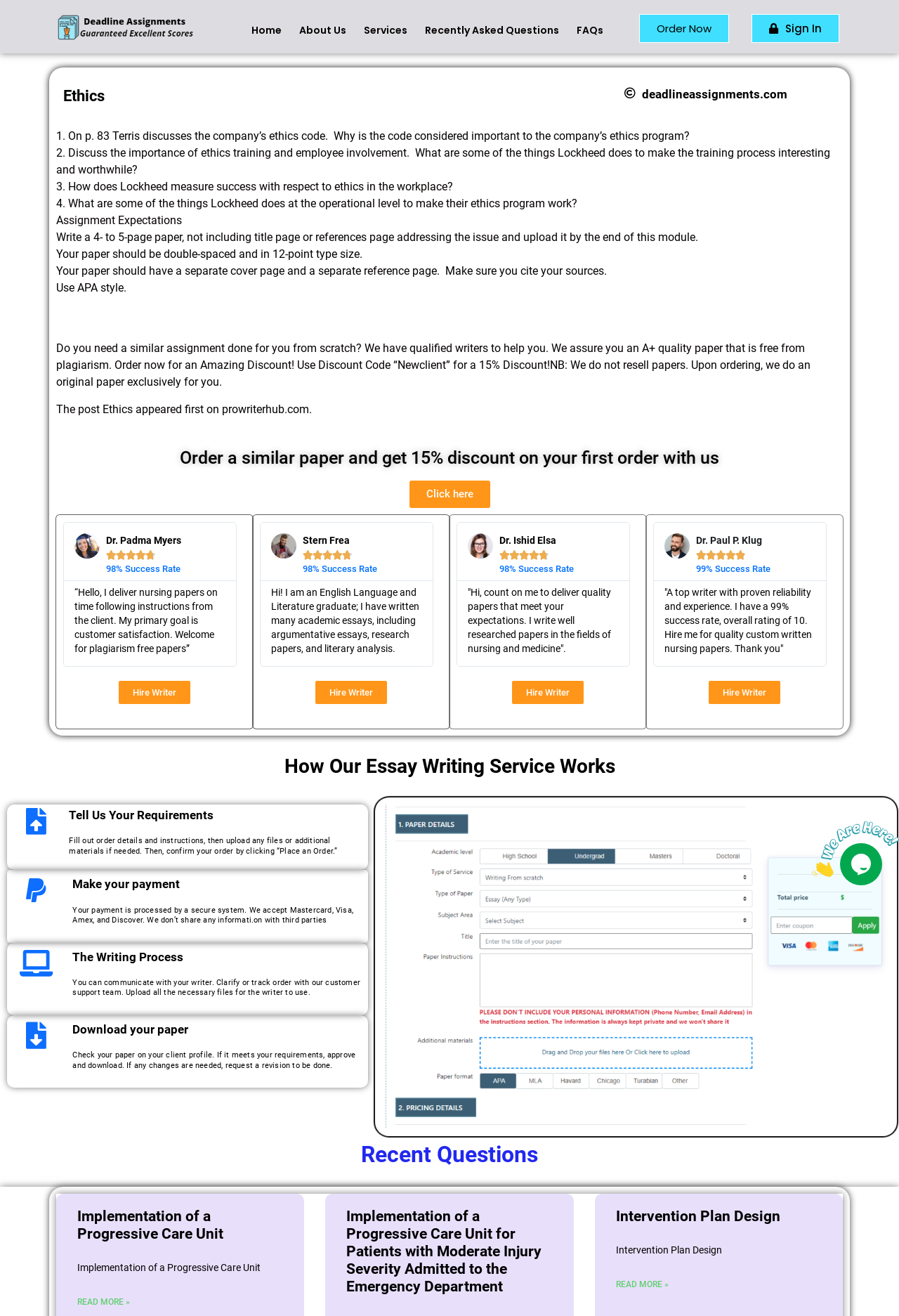Please provide a brief answer to the question using only one word or phrase: 
How many pages should the assignment paper be?

4-5 pages